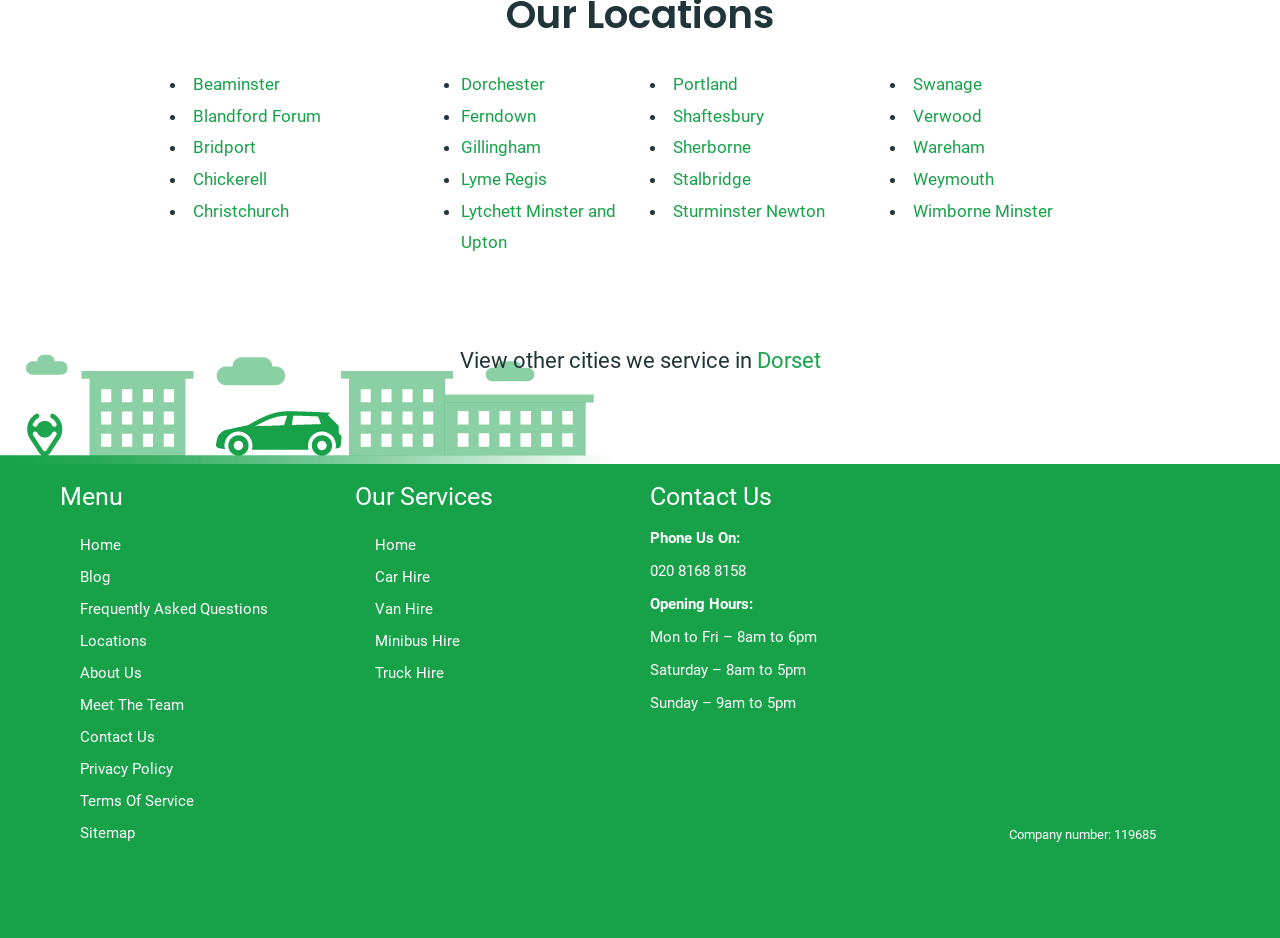Please respond to the question using a single word or phrase:
What is the company number?

119685